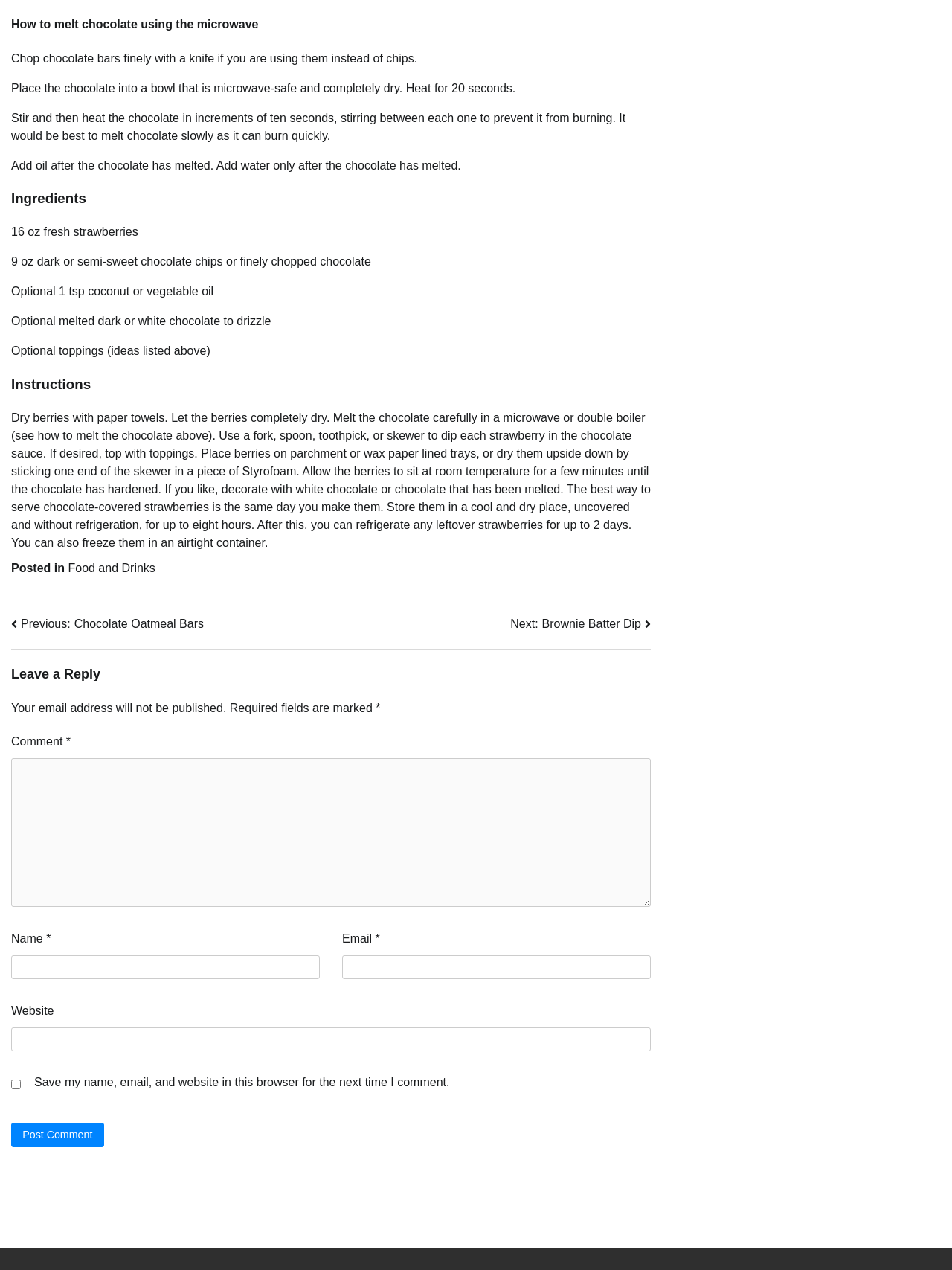Using the information shown in the image, answer the question with as much detail as possible: What is the minimum amount of chocolate required for the recipe?

The ingredients list on the webpage specifies 9 oz of dark or semi-sweet chocolate chips or finely chopped chocolate as one of the required ingredients. This is the minimum amount of chocolate required for the recipe.